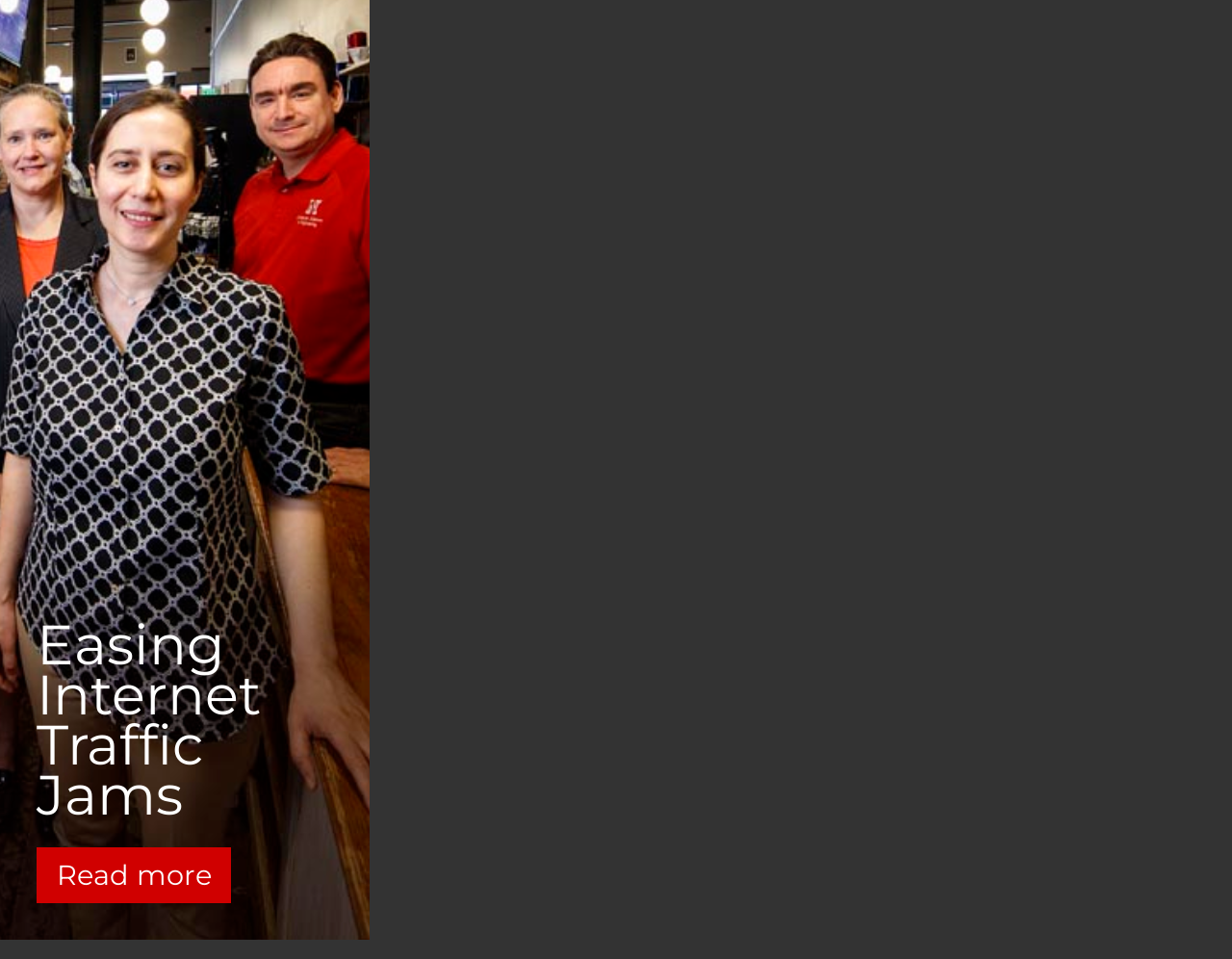Determine the bounding box coordinates of the UI element that matches the following description: "Supply Chain Management and Analytics". The coordinates should be four float numbers between 0 and 1 in the format [left, top, right, bottom].

[0.46, 0.247, 0.716, 0.271]